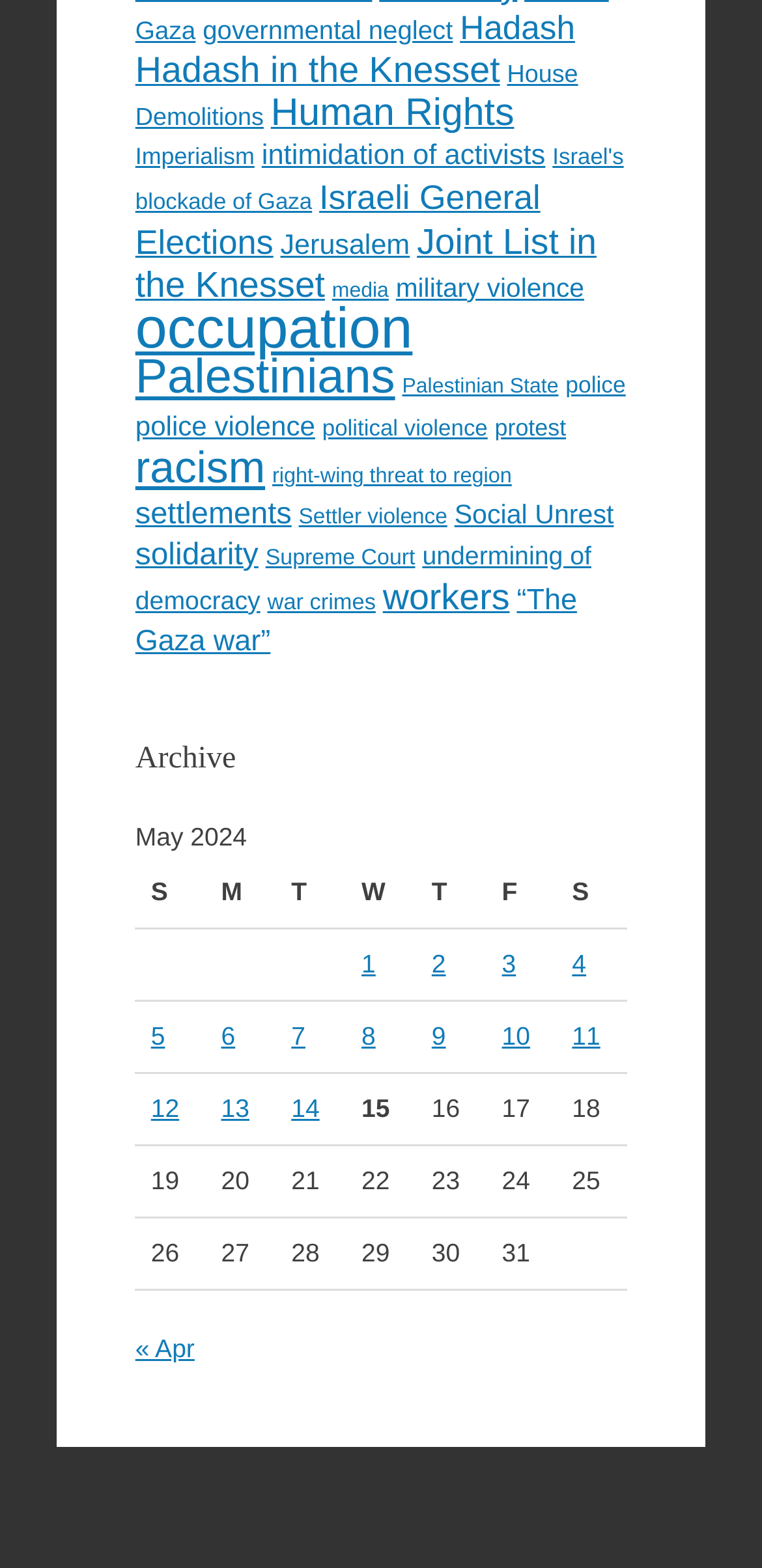Respond with a single word or phrase:
How many columns are there in the table?

7